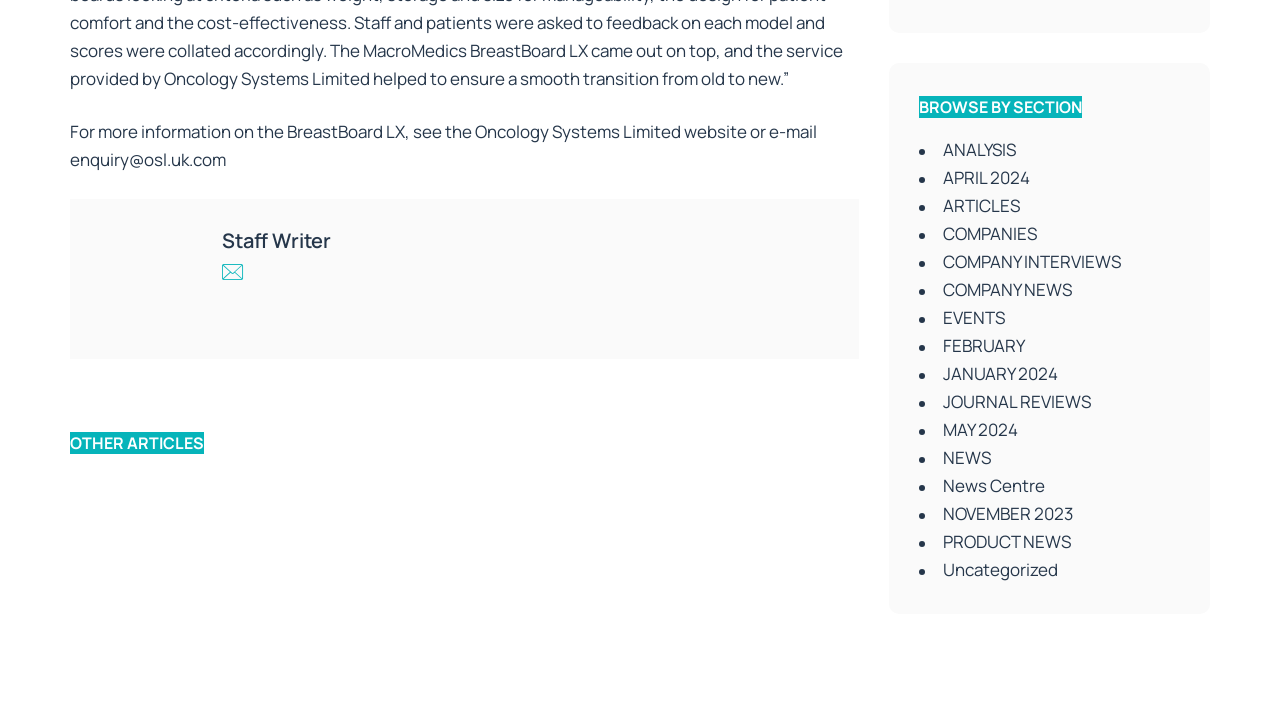What is the email address to contact for enquiry?
Answer the question with just one word or phrase using the image.

enquiry@osl.uk.com